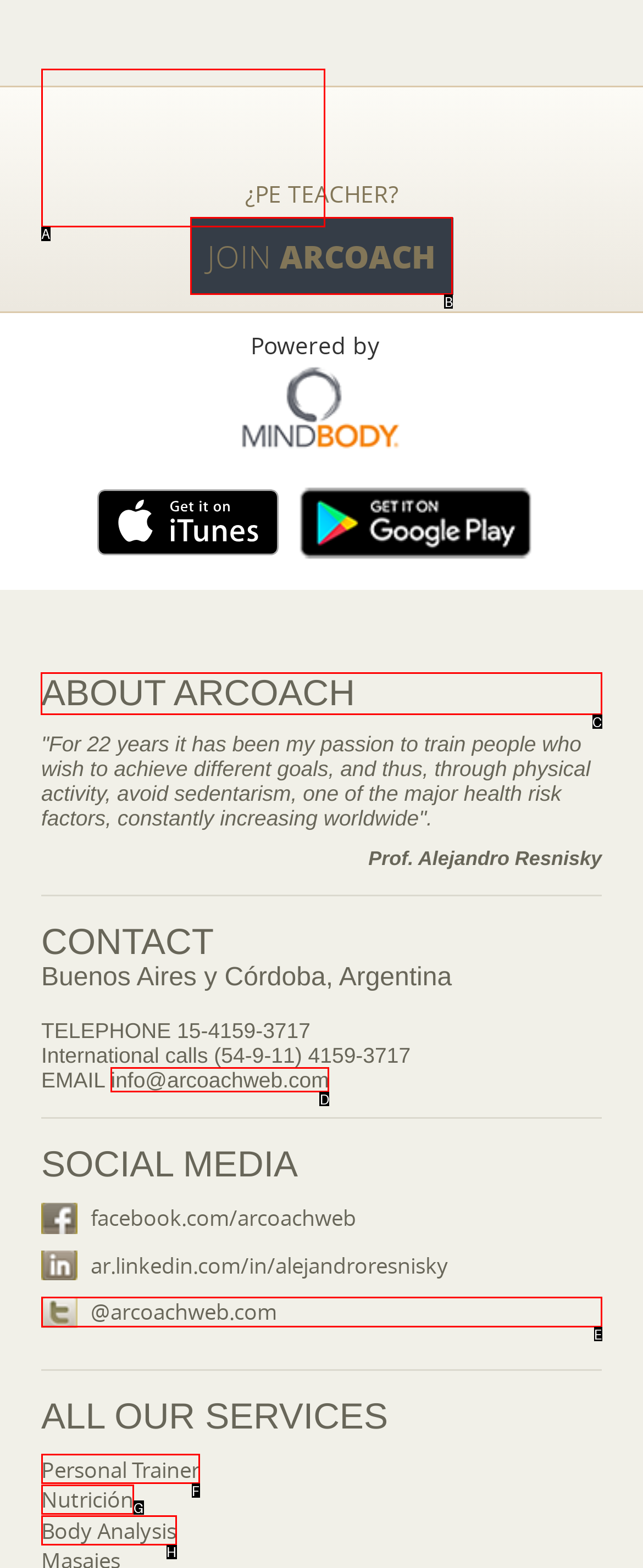Point out the option that needs to be clicked to fulfill the following instruction: Visit the 'ABOUT ARCOACH' page
Answer with the letter of the appropriate choice from the listed options.

C